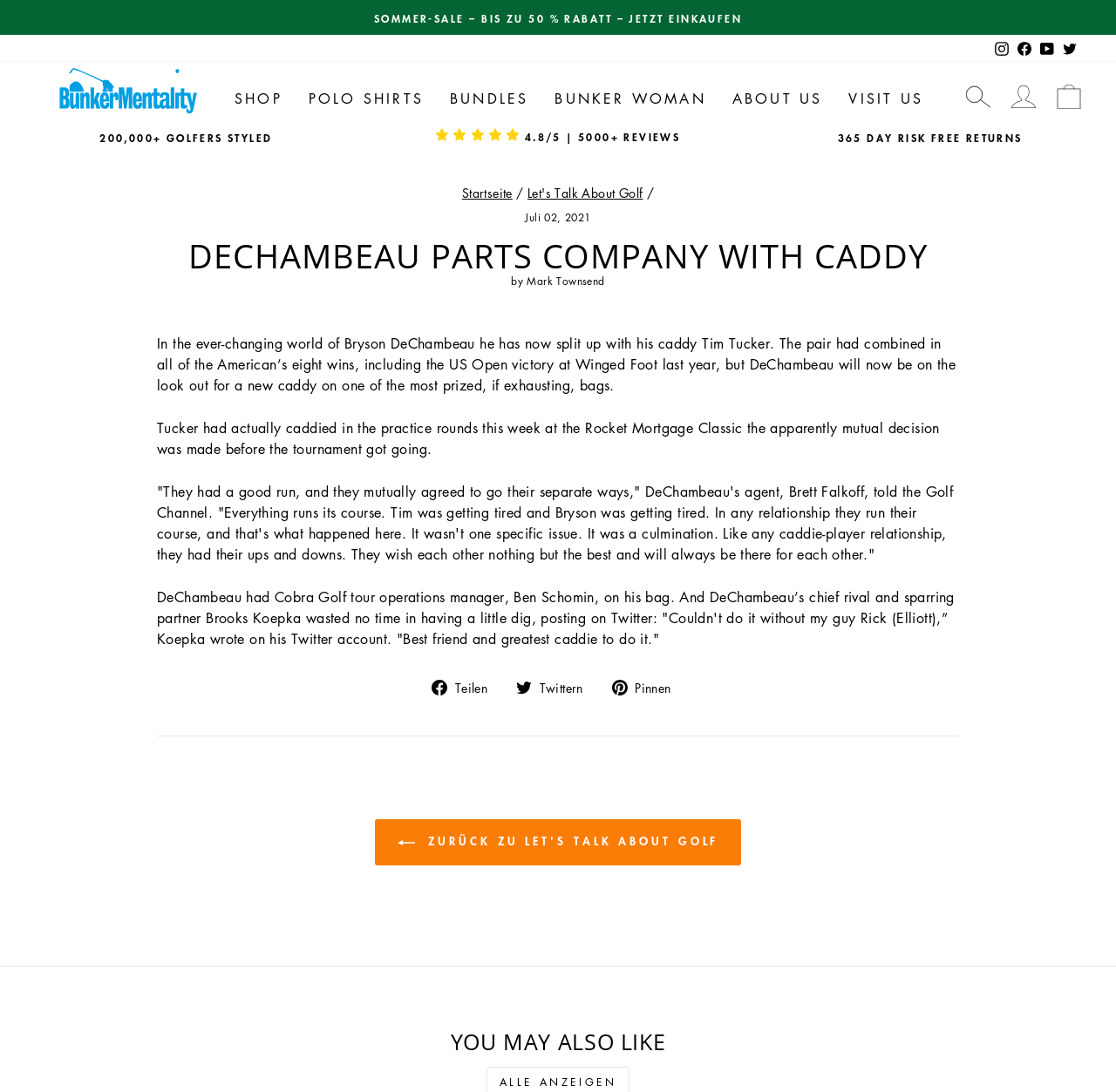Identify the coordinates of the bounding box for the element that must be clicked to accomplish the instruction: "Go back to 'Let's Talk About Golf'".

[0.336, 0.751, 0.664, 0.793]